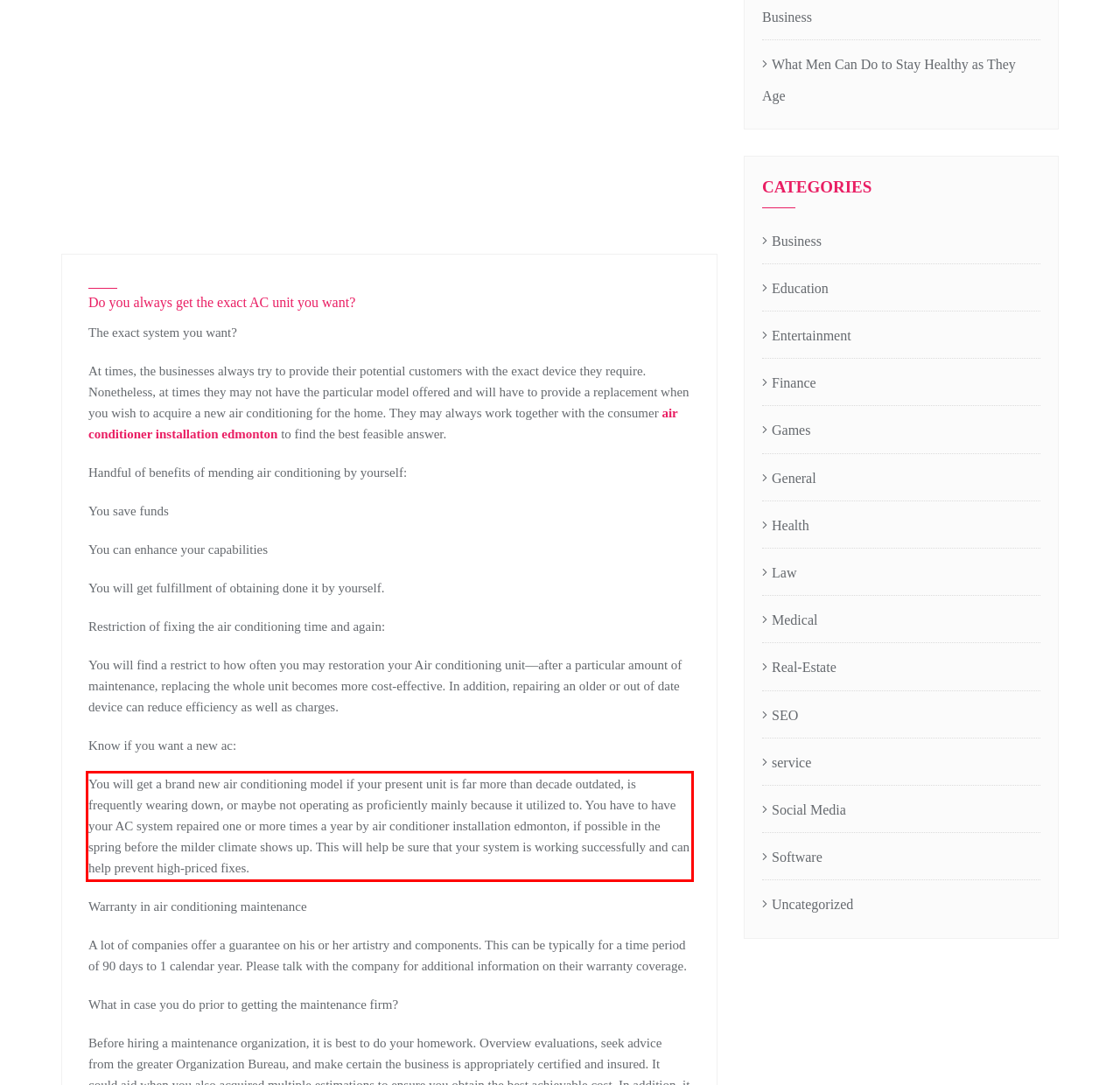There is a screenshot of a webpage with a red bounding box around a UI element. Please use OCR to extract the text within the red bounding box.

You will get a brand new air conditioning model if your present unit is far more than decade outdated, is frequently wearing down, or maybe not operating as proficiently mainly because it utilized to. You have to have your AC system repaired one or more times a year by air conditioner installation edmonton, if possible in the spring before the milder climate shows up. This will help be sure that your system is working successfully and can help prevent high-priced fixes.